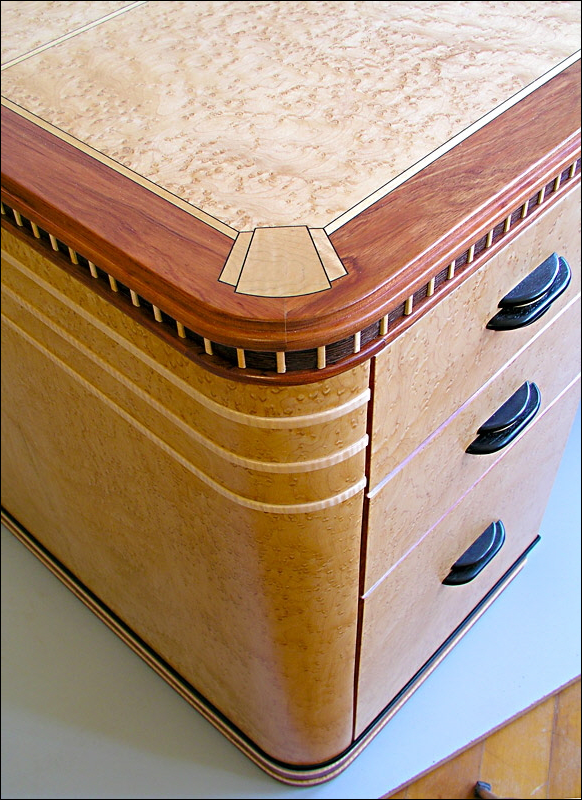What is the color of the drawer handles?
Please look at the screenshot and answer using one word or phrase.

Black